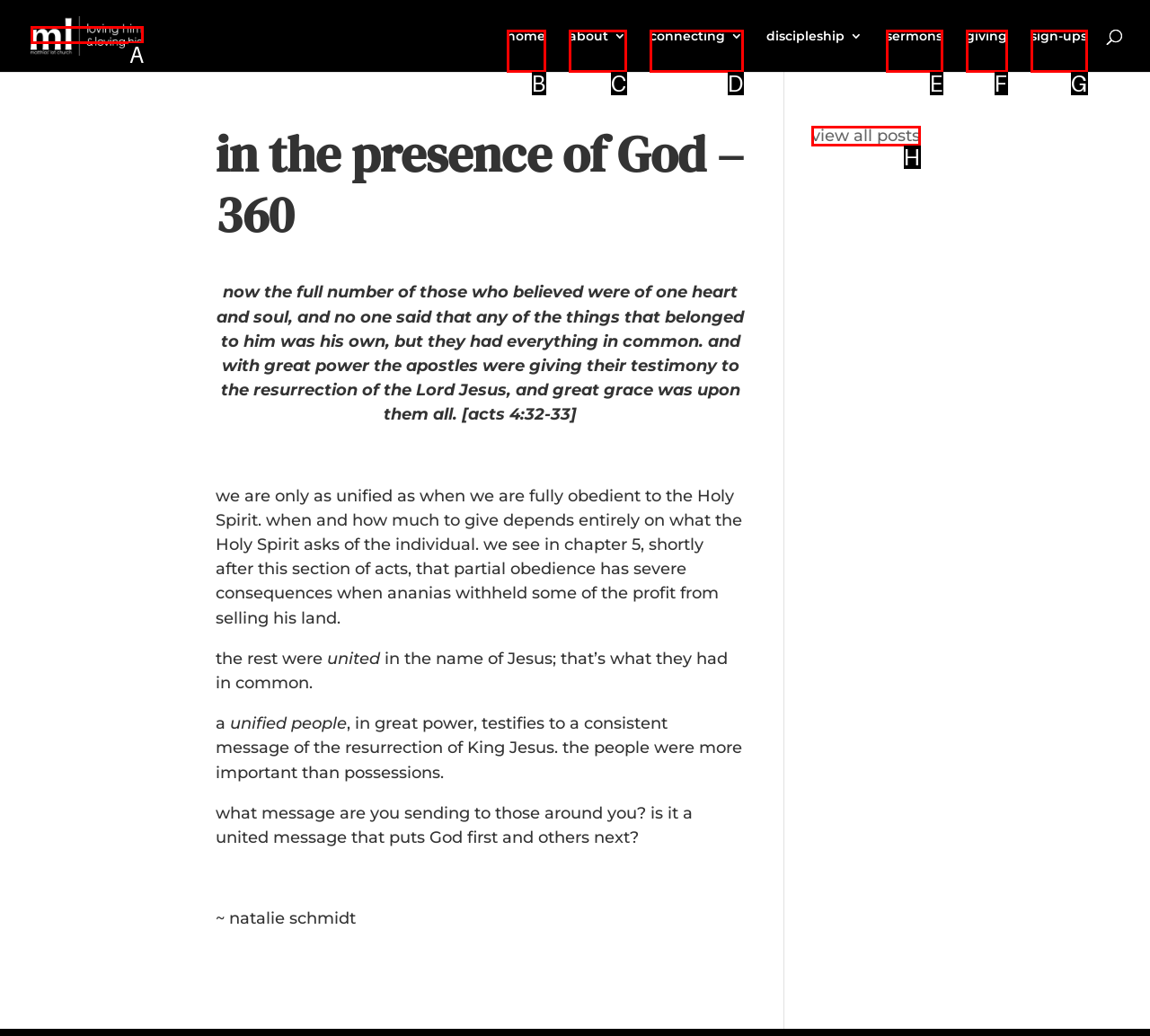Identify the UI element described as: alt="matthias' lot church"
Answer with the option's letter directly.

A